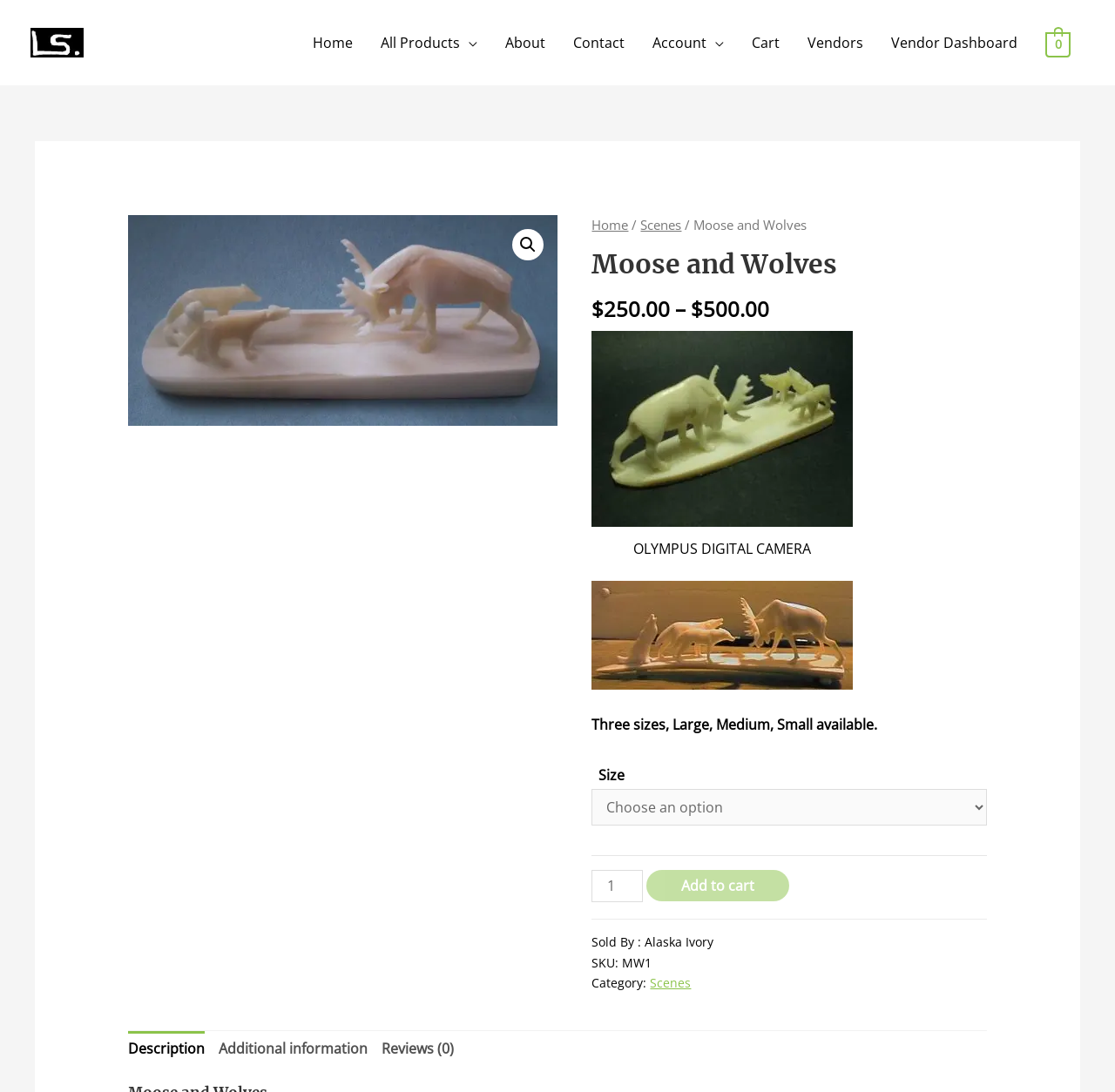Determine the bounding box coordinates for the clickable element to execute this instruction: "Add the product to the cart". Provide the coordinates as four float numbers between 0 and 1, i.e., [left, top, right, bottom].

[0.579, 0.796, 0.707, 0.825]